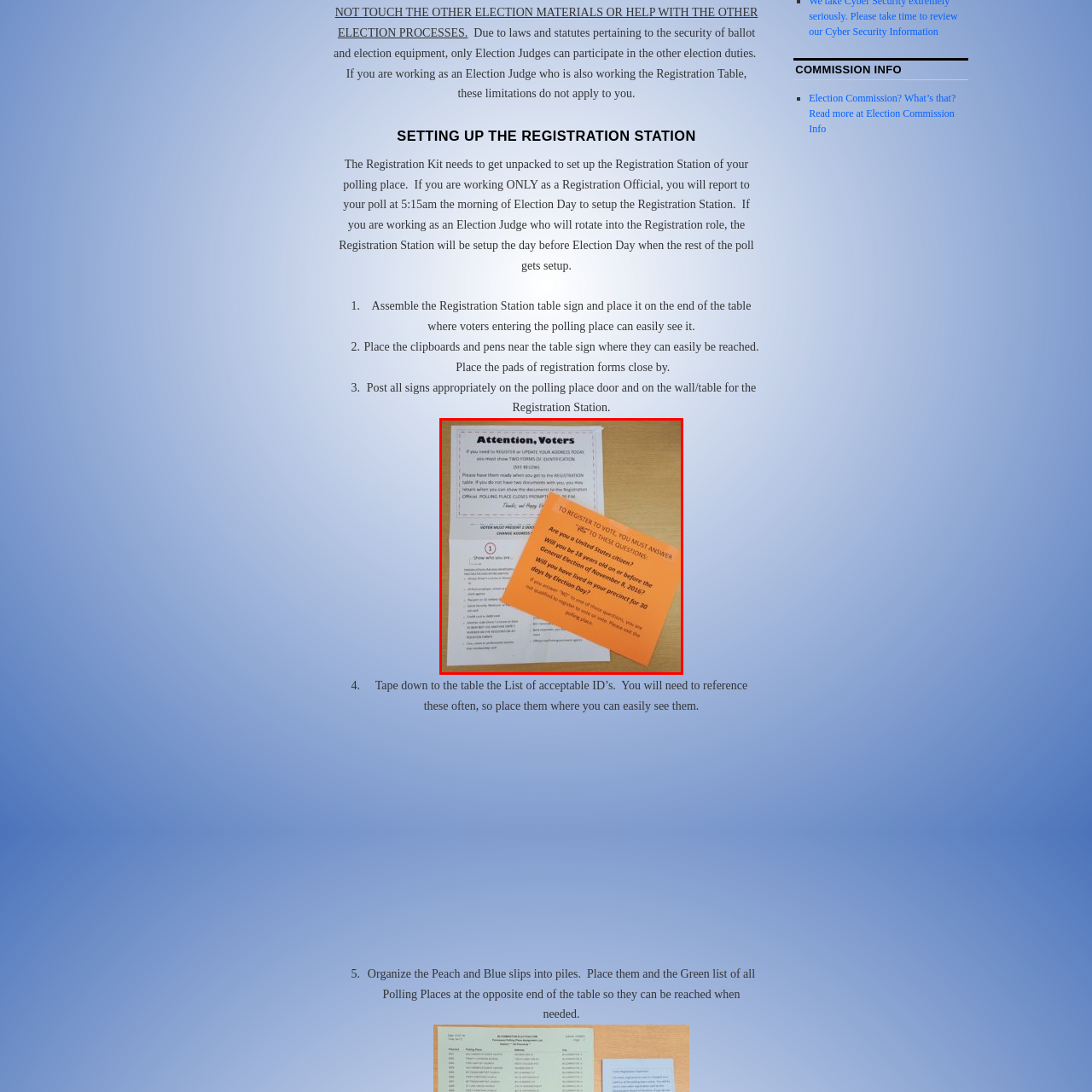Look at the area highlighted in the red box, How old must a voter be by the General Election? Please provide an answer in a single word or phrase.

At least 18 years old